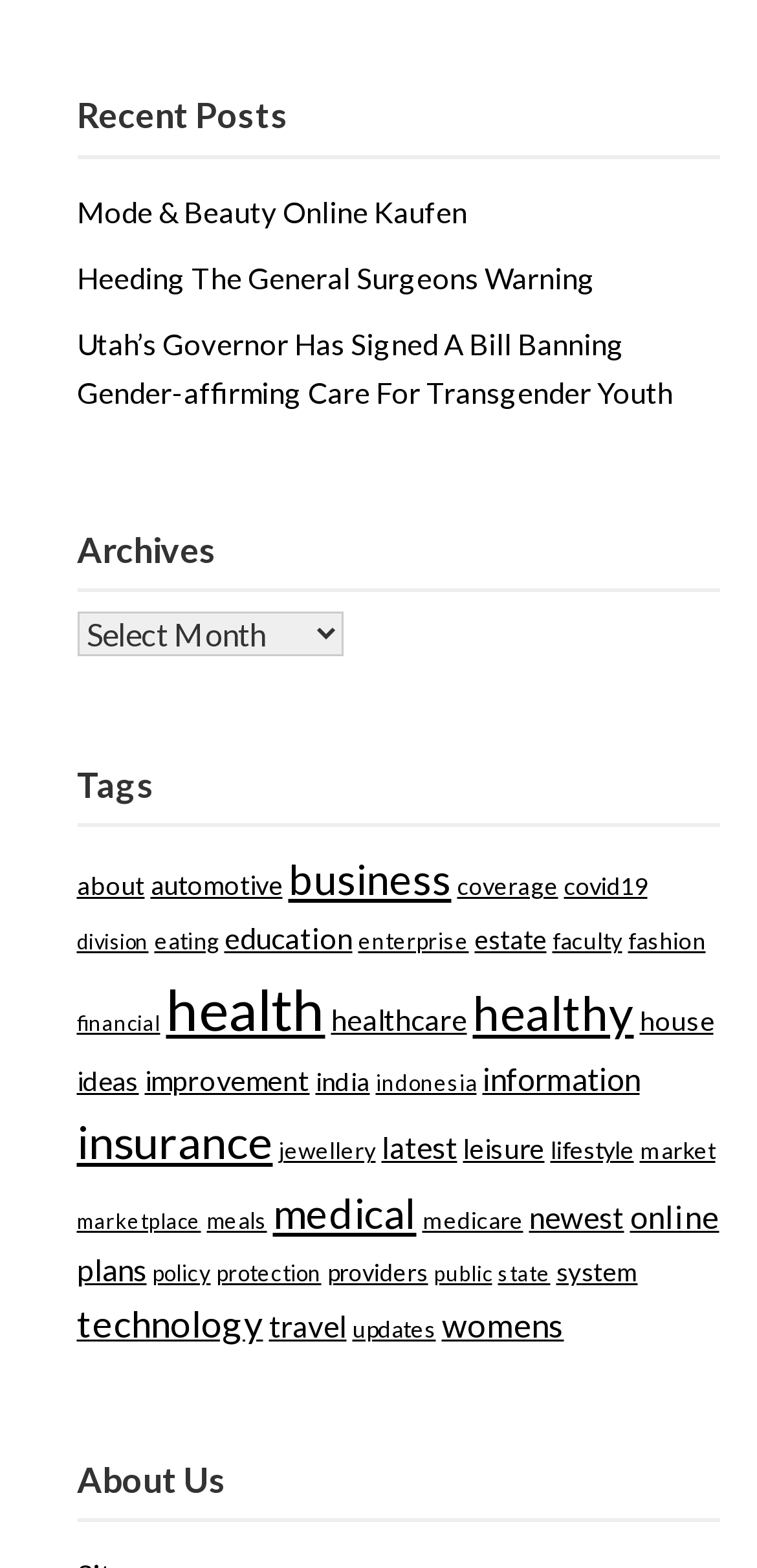Using the webpage screenshot and the element description eating, determine the bounding box coordinates. Specify the coordinates in the format (top-left x, top-left y, bottom-right x, bottom-right y) with values ranging from 0 to 1.

[0.204, 0.592, 0.288, 0.608]